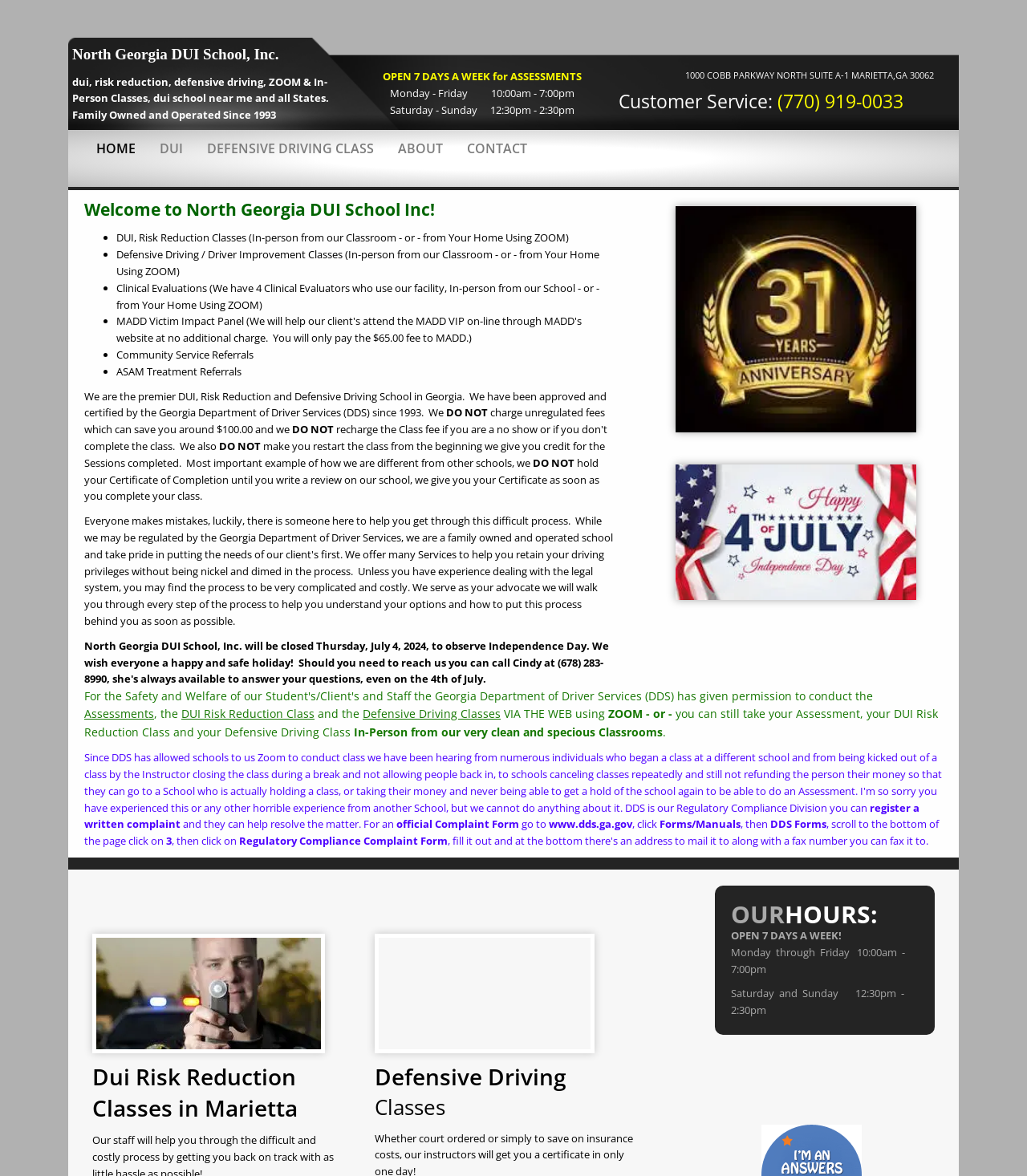Using the given element description, provide the bounding box coordinates (top-left x, top-left y, bottom-right x, bottom-right y) for the corresponding UI element in the screenshot: Defensive Driving Class

[0.194, 0.114, 0.372, 0.138]